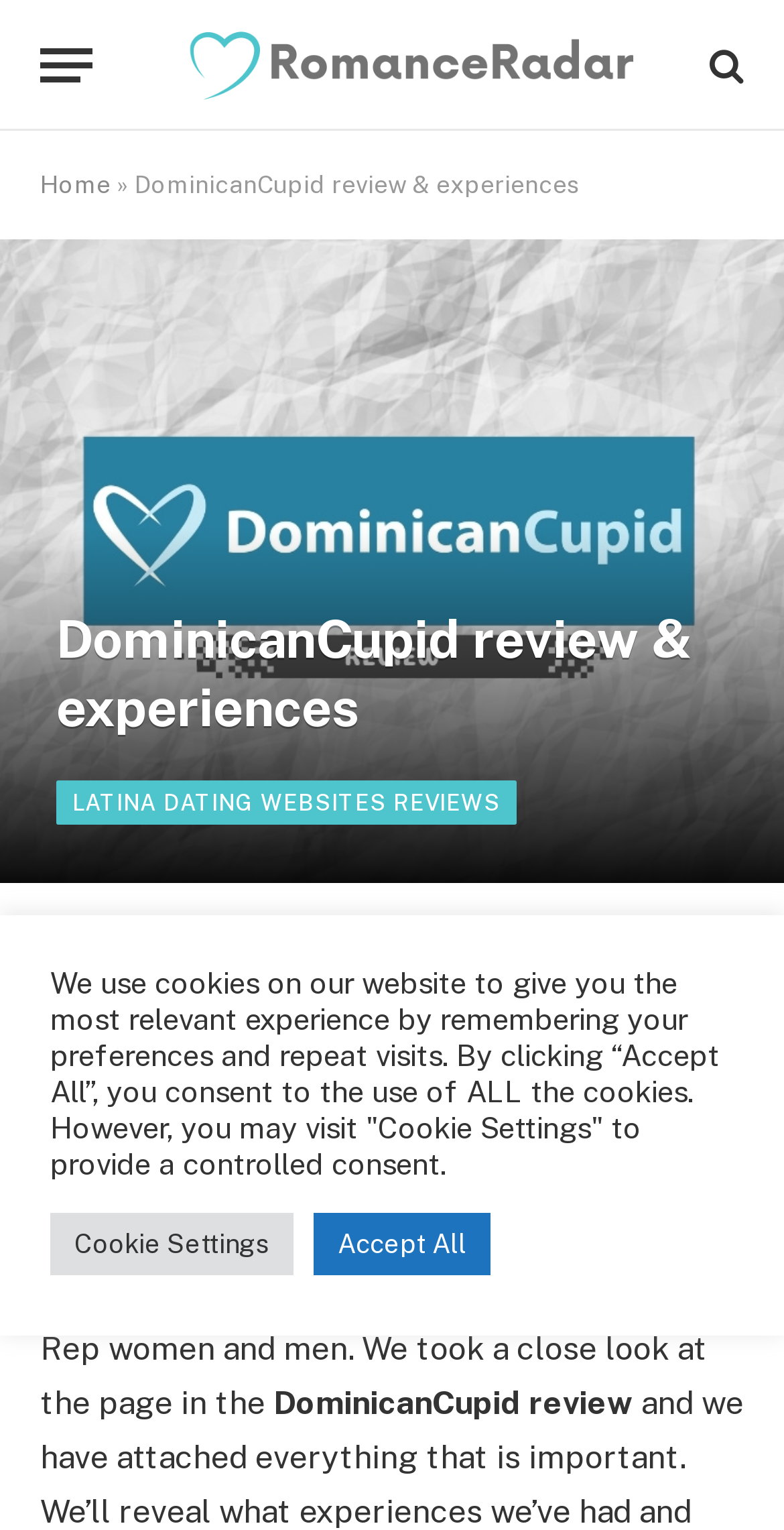Please provide a comprehensive response to the question below by analyzing the image: 
What is the category of the webpage?

The webpage is categorized under 'LATINA DATING WEBSITES REVIEWS', which indicates that the webpage is part of a larger collection of reviews focused on Latina dating websites.